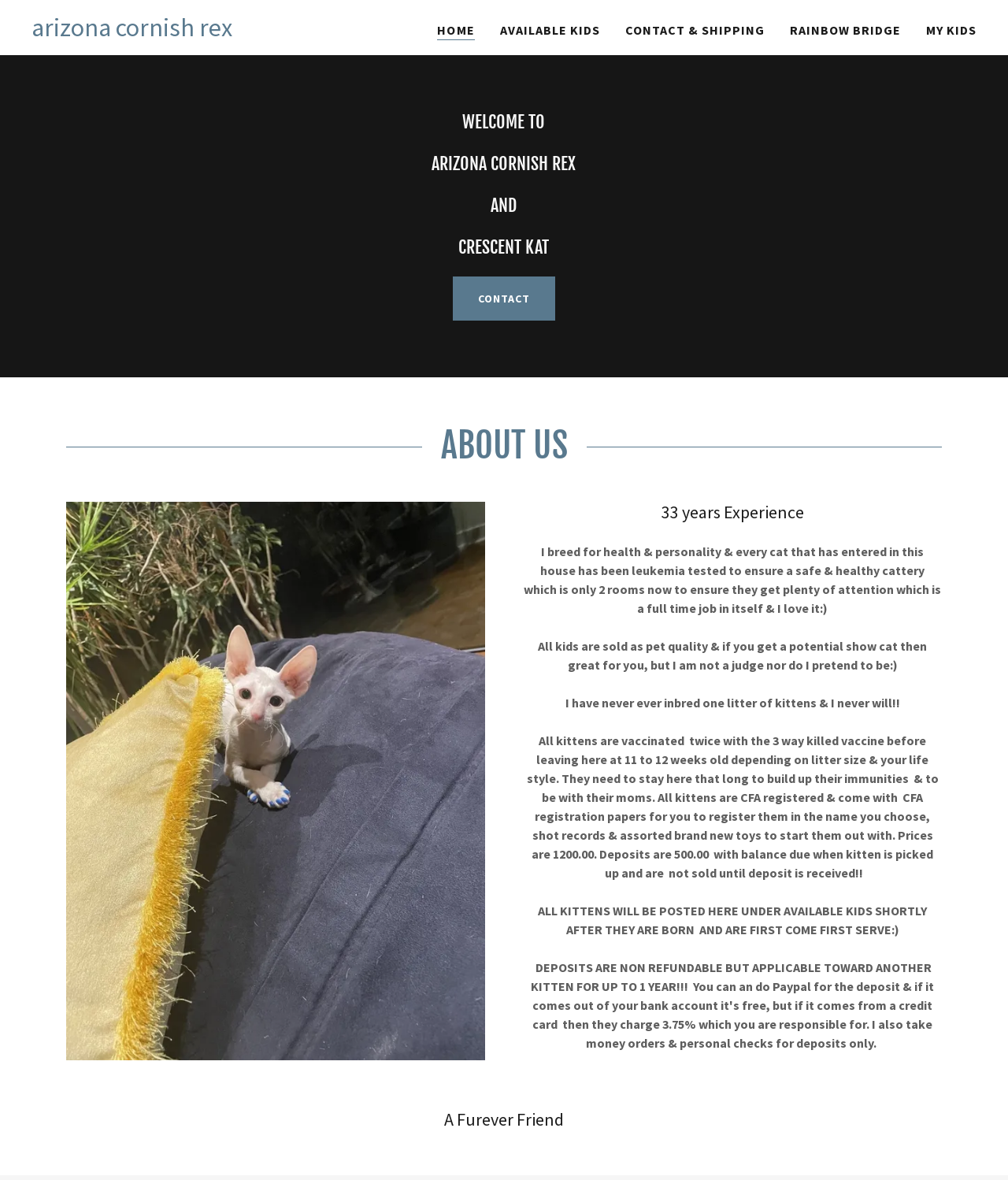Summarize the webpage with intricate details.

This webpage is about Arizona Cornish Rex, a breeder of Cornish Rex cats. At the top, there is a navigation menu with five links: "HOME", "AVAILABLE KIDS", "CONTACT & SHIPPING", "RAINBOW BRIDGE", and "MY KIDS". Below the menu, there is a heading that reads "WELCOME TO ARIZONA CORNISH REX AND CRESCENT KAT".

On the left side of the page, there is a section with a heading "ABOUT US". Below this heading, there is an image, followed by a heading that reads "33 years Experience". The image is positioned above a block of text that describes the breeder's experience and philosophy, including their focus on health and personality, and their commitment to leukemia testing and providing a safe and healthy environment for their cats.

The main content of the page is divided into several sections, each with its own heading. The first section describes the breeder's approach to breeding, including their policy of not inbreeding and their focus on pet quality. The second section explains the vaccination and registration process for kittens, including the cost and what is included. The third section announces that available kittens will be posted on the website shortly after birth and are available on a first-come, first-served basis.

At the bottom of the page, there is a heading "A Furever Friend", which appears to be a slogan or motto for the breeder. Overall, the webpage provides information about the breeder's philosophy, policies, and practices, as well as details about the kittens they offer.